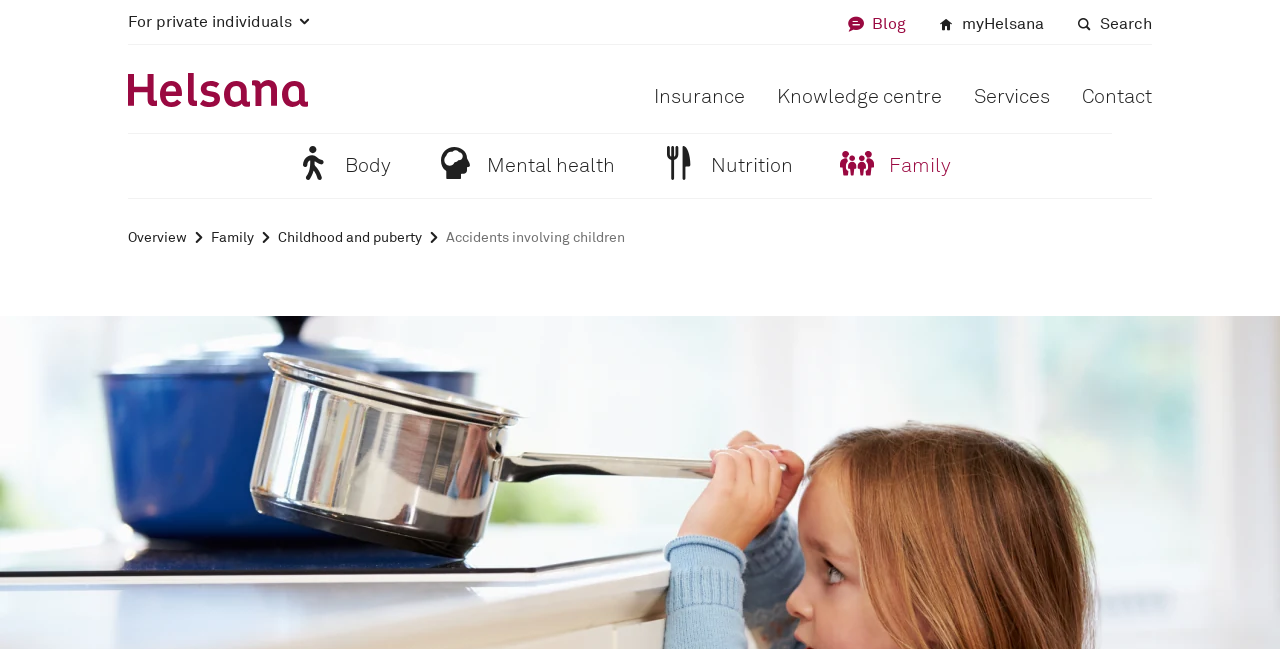Describe the webpage meticulously, covering all significant aspects.

This webpage is about emergencies involving children and provides information on what to do in such situations. At the top left, there is a link to "For private individuals" and an image of the Helsana logo, which is also a link. To the right of the logo, there are links to "Blog", "myHelsana", and "Search". Below the logo, there are links to "Insurance", "Knowledge centre", "Services", and "Contact".

In the main content area, there are four sections, each with an image and a link. From left to right, these sections are about "Body", "Mind Mental health", "Nutrition Nutrition", and "Family Family". Each section has a brief title and an image related to the topic.

Below these sections, there are five links: "Overview", "Family", "Childhood and puberty", "Accidents involving children", and "Emergencies involving children: what to do". The webpage seems to be focused on providing information and resources related to child safety and emergency response.